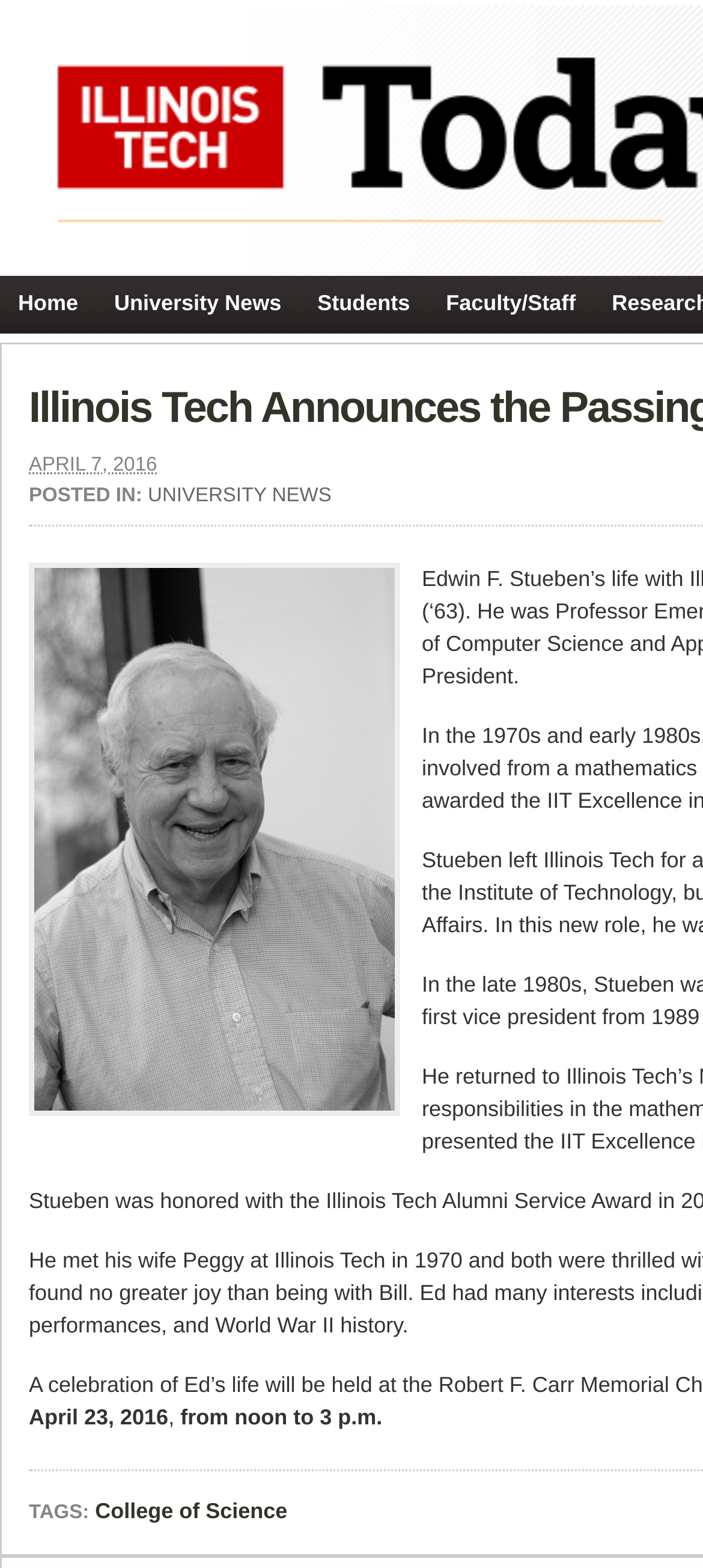What is one of the tags associated with the post?
Look at the image and respond with a one-word or short phrase answer.

College of Science